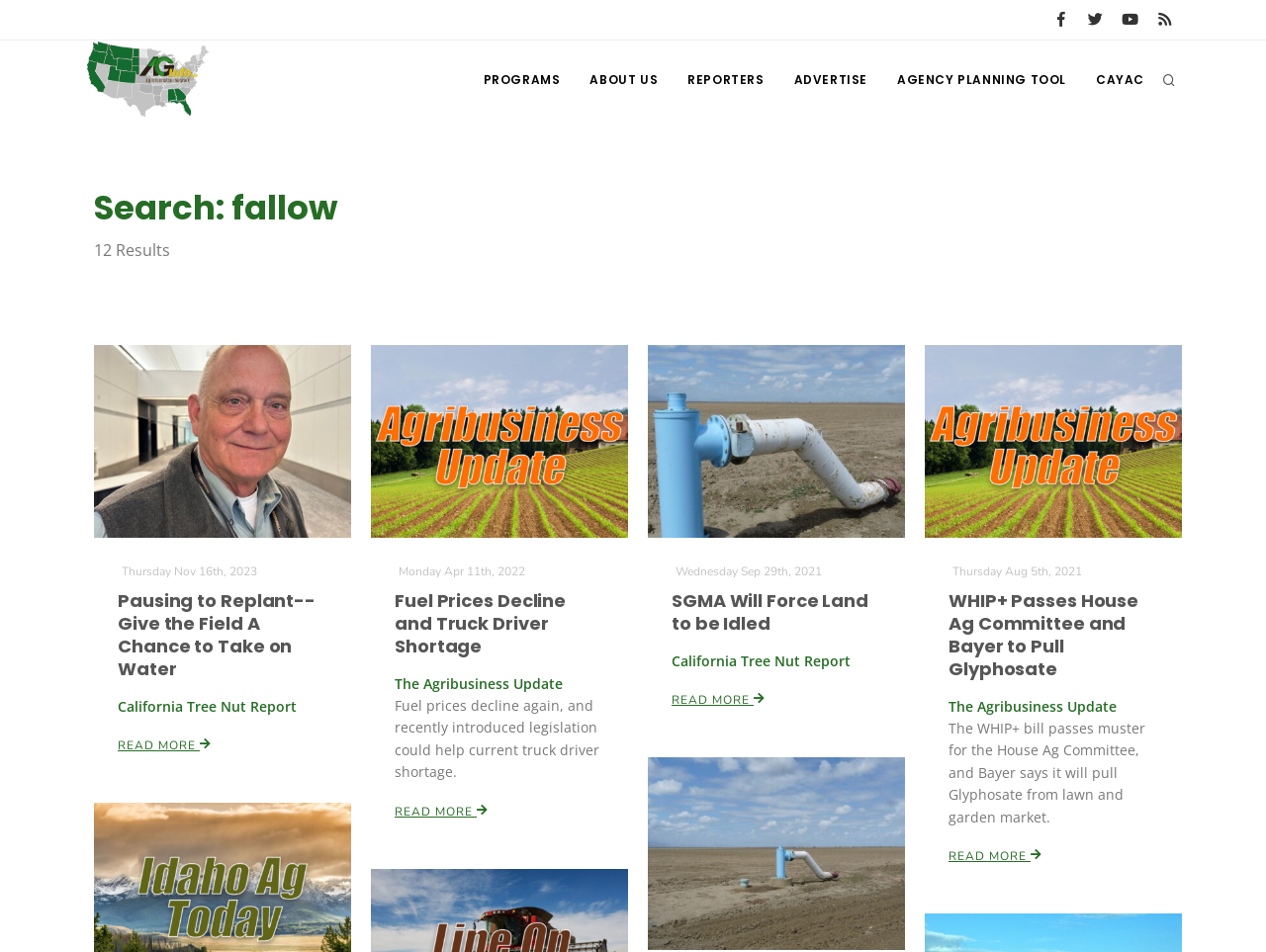Please find the bounding box coordinates of the section that needs to be clicked to achieve this instruction: "Read more about Pausing to Replant--Give the Field A Chance to Take on Water".

[0.093, 0.775, 0.167, 0.791]